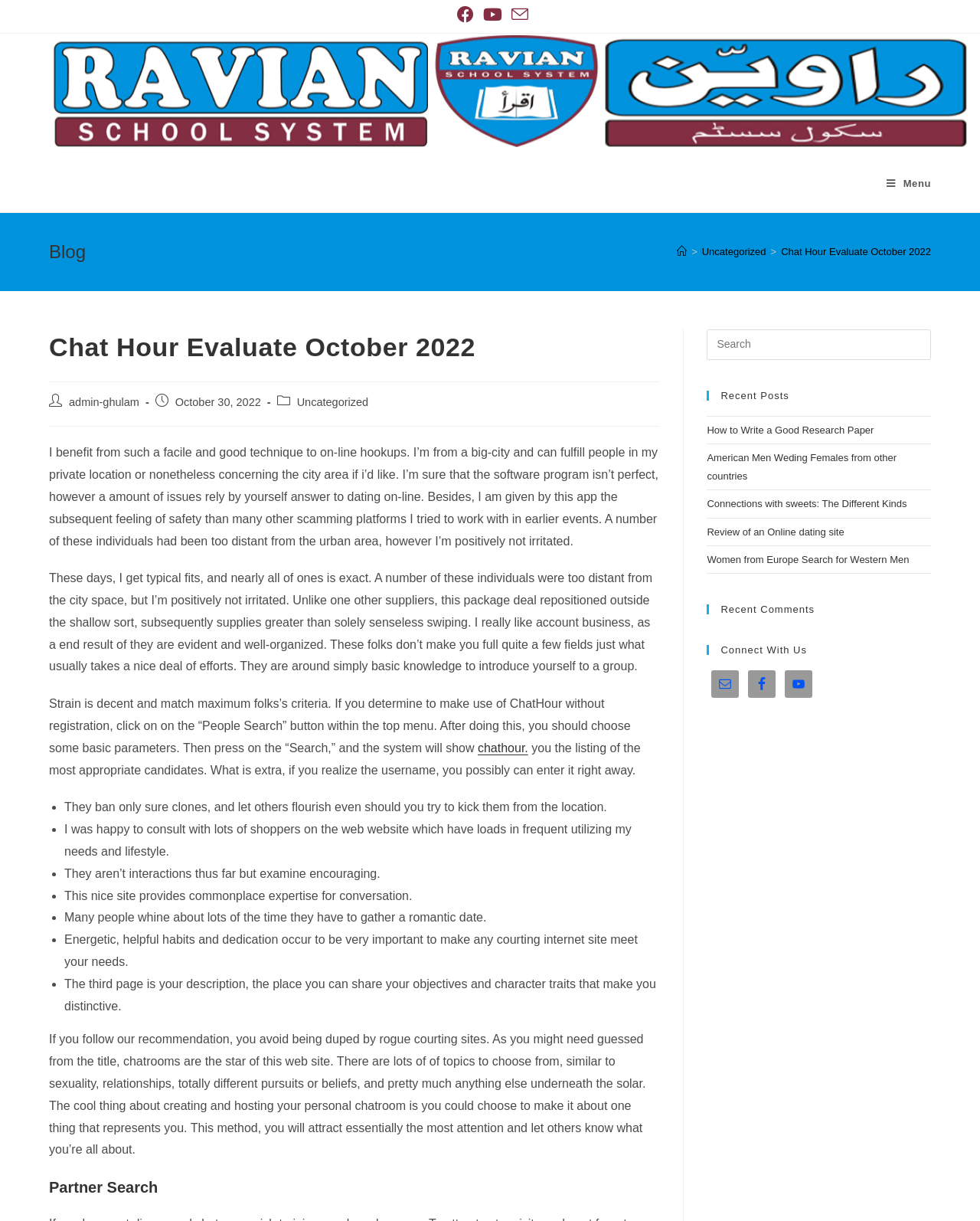Locate the UI element that matches the description alt="Ravian Schools System" in the webpage screenshot. Return the bounding box coordinates in the format (top-left x, top-left y, bottom-right x, bottom-right y), with values ranging from 0 to 1.

[0.05, 0.071, 0.988, 0.082]